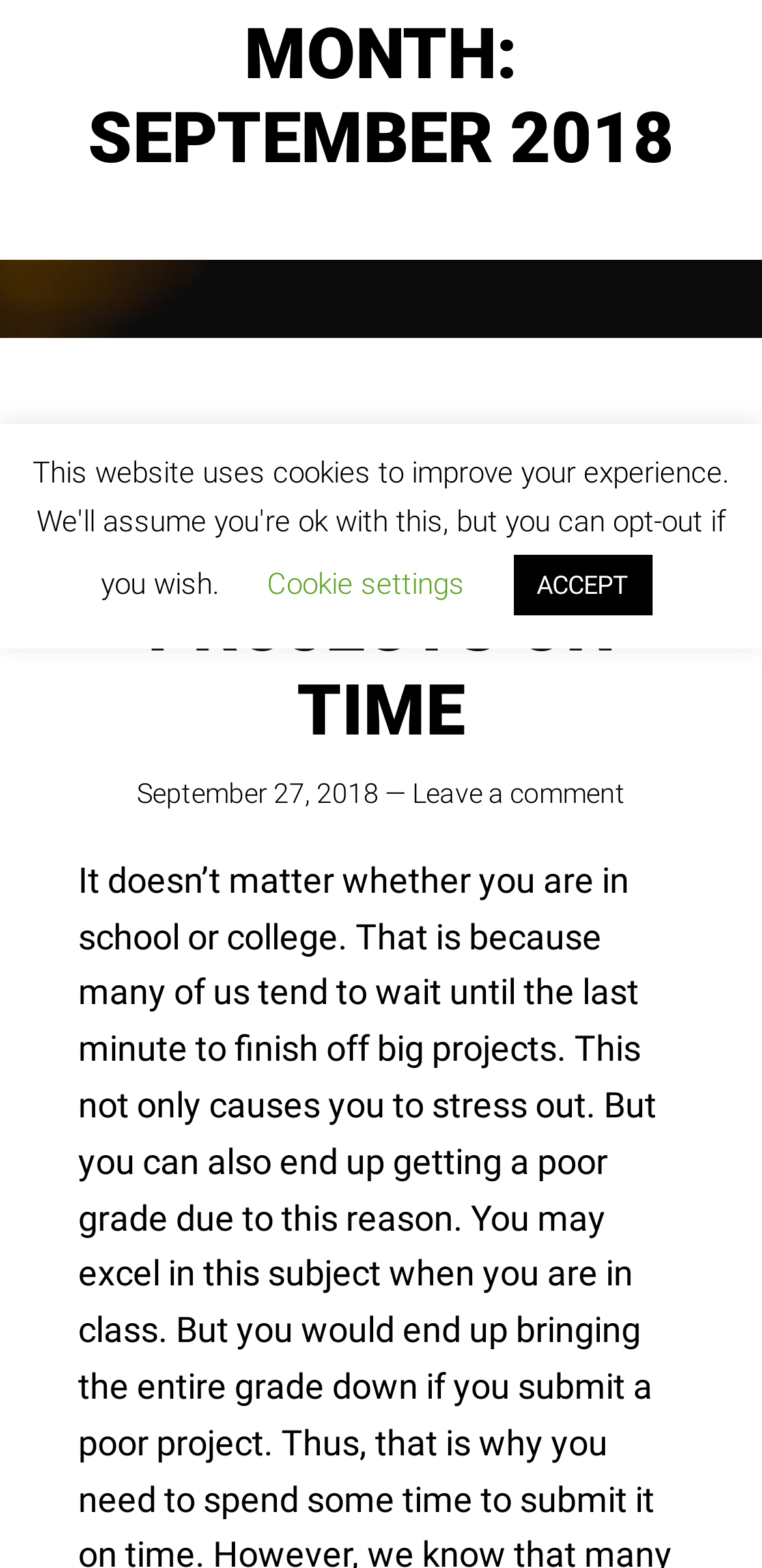Locate the UI element that matches the description September 27, 2018 in the webpage screenshot. Return the bounding box coordinates in the format (top-left x, top-left y, bottom-right x, bottom-right y), with values ranging from 0 to 1.

[0.179, 0.496, 0.497, 0.516]